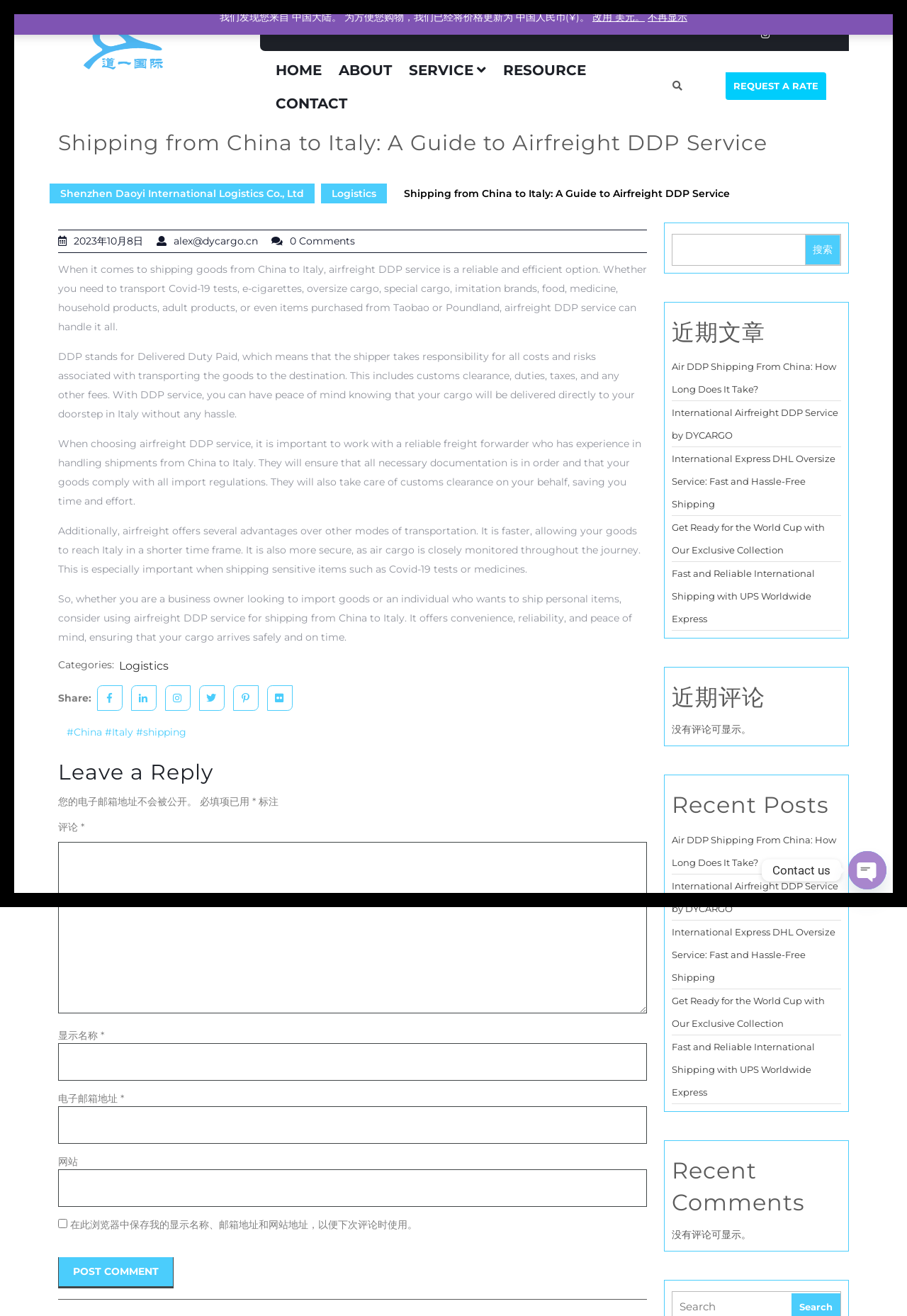Determine the bounding box coordinates (top-left x, top-left y, bottom-right x, bottom-right y) of the UI element described in the following text: Home

[0.304, 0.045, 0.355, 0.061]